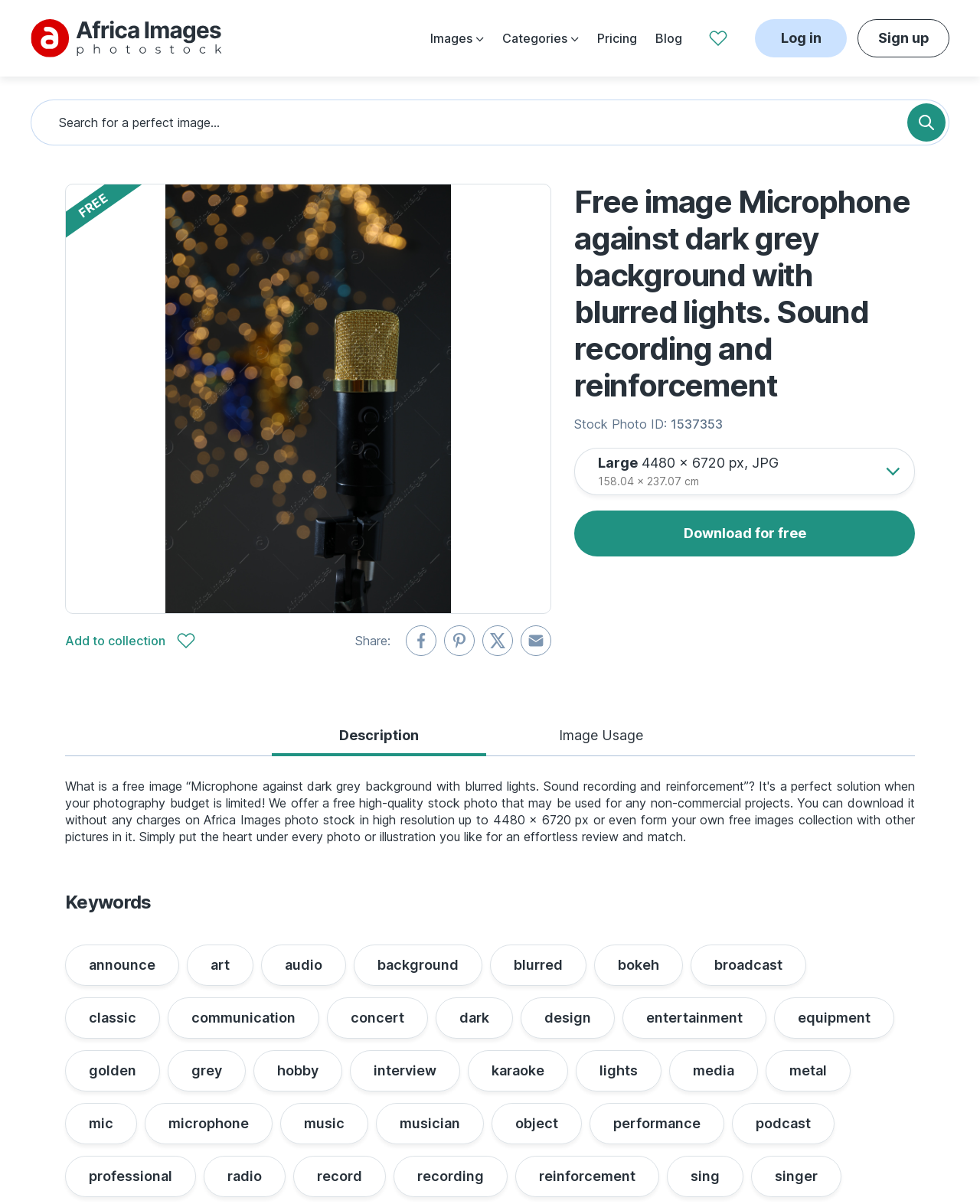Could you locate the bounding box coordinates for the section that should be clicked to accomplish this task: "Add to collection".

[0.066, 0.523, 0.199, 0.541]